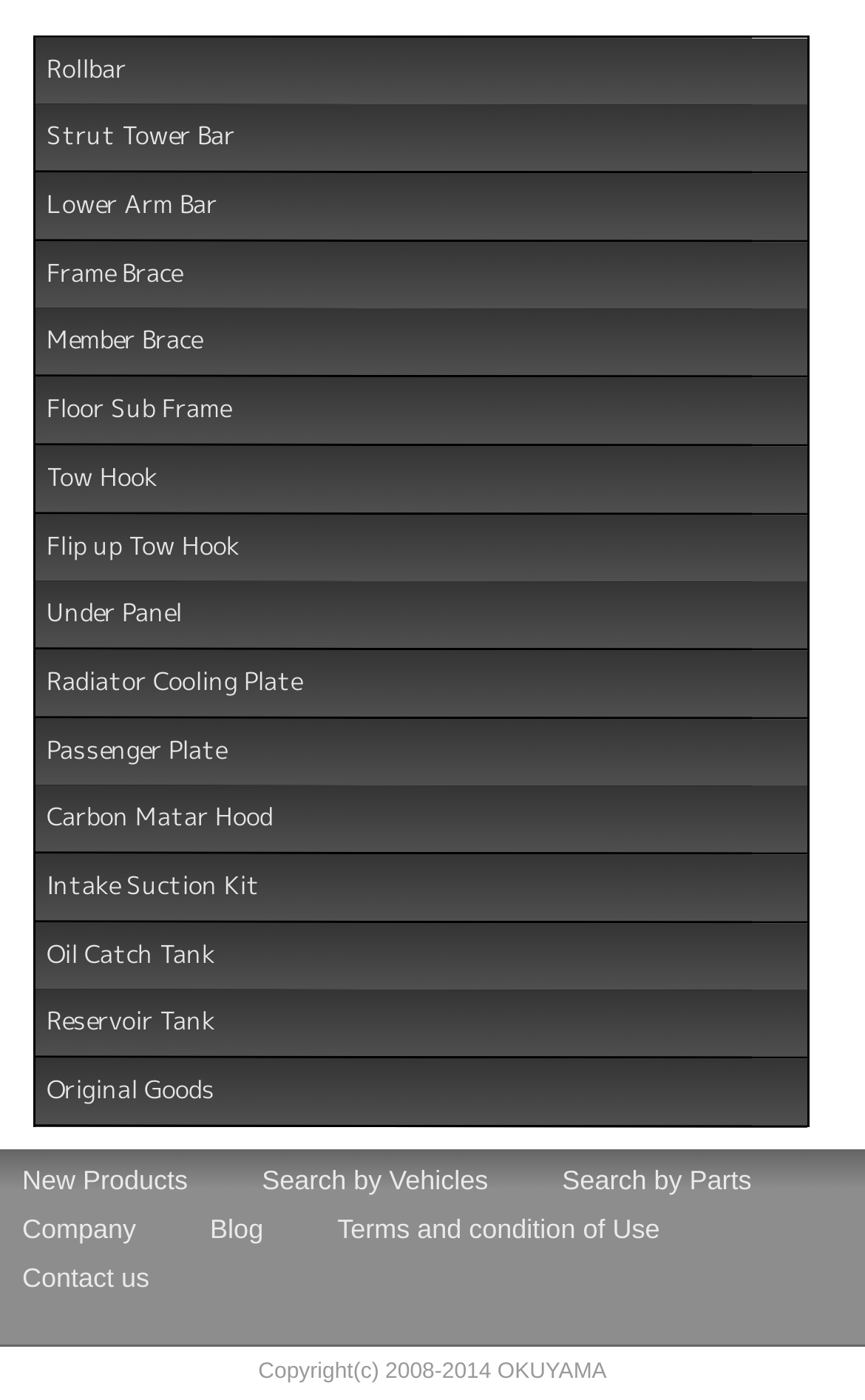Based on the element description Tow Hook, identify the bounding box coordinates for the UI element. The coordinates should be in the format (top-left x, top-left y, bottom-right x, bottom-right y) and within the 0 to 1 range.

[0.041, 0.318, 0.933, 0.367]